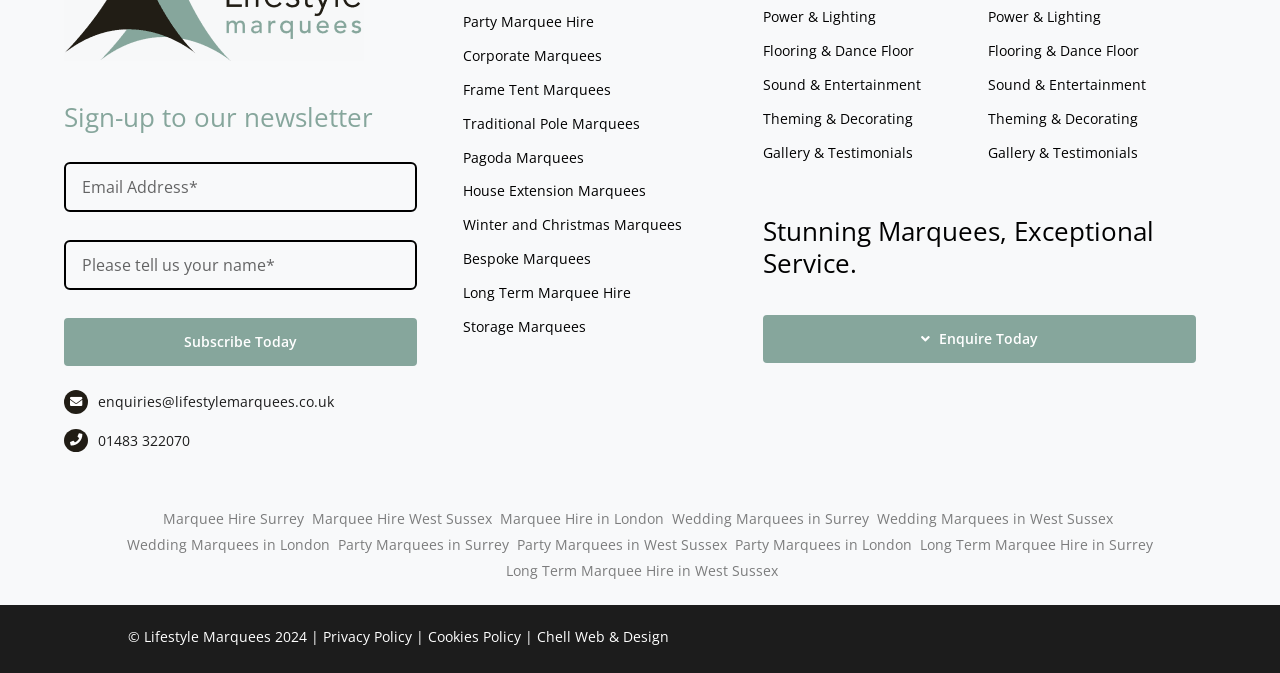Given the description of the UI element: "Privacy Policy", predict the bounding box coordinates in the form of [left, top, right, bottom], with each value being a float between 0 and 1.

[0.252, 0.931, 0.322, 0.959]